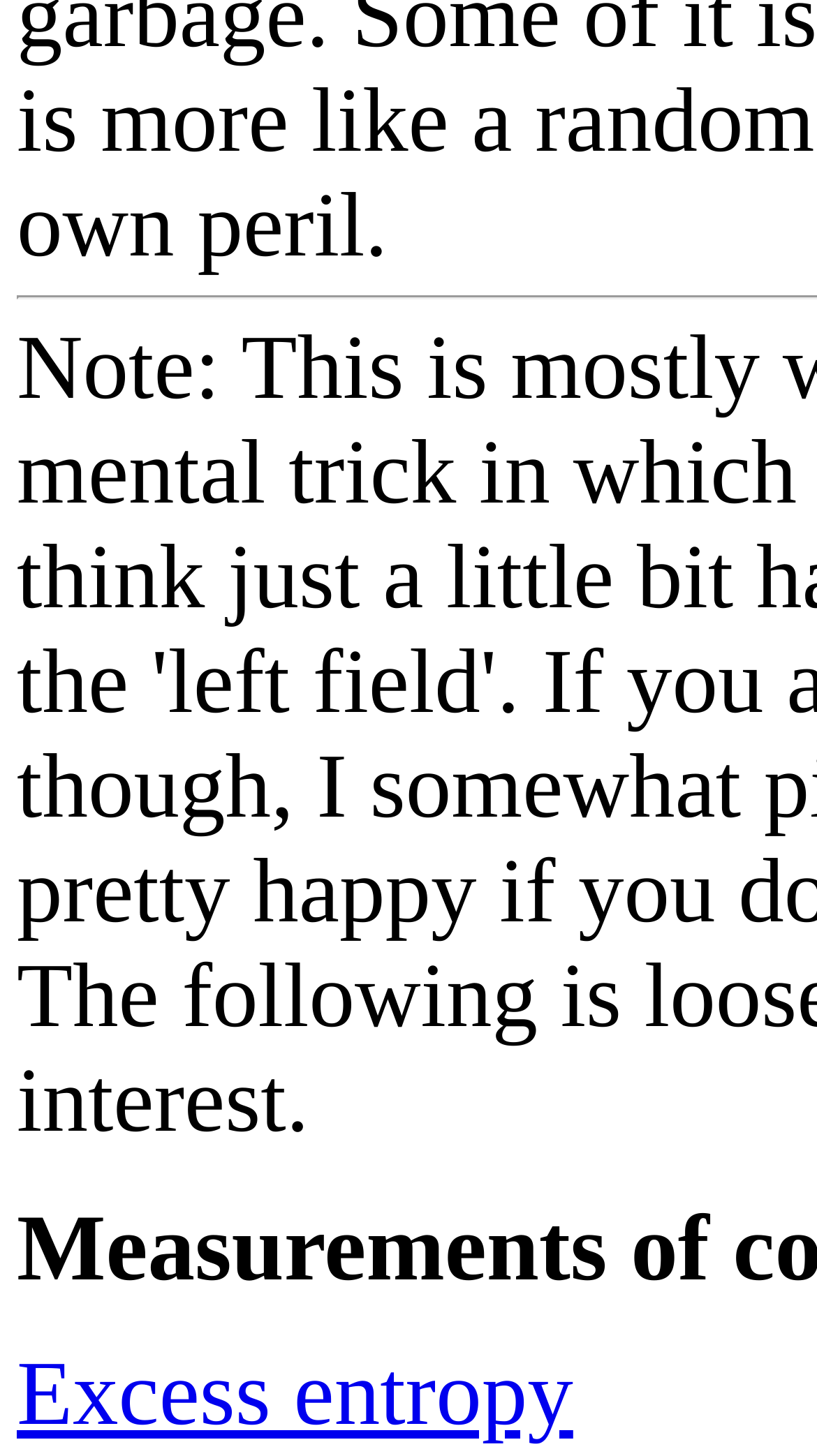Identify the bounding box for the UI element that is described as follows: "ThursdayJun 13".

None